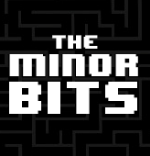Convey a detailed narrative of what is depicted in the image.

This image features the logo of "The Minor Bits," presented in a bold, pixelated font against a dark, maze-like background. The design captures a retro gaming aesthetic, reminiscent of classic arcade graphics, enhancing its appeal to fans of pop culture and gaming nostalgia. The stark contrast between the white text and the black backdrop ensures visibility and memorability, making it a striking emblem for the brand. "The Minor Bits" likely represents a segment or project associated with the "Divisive Issues" podcast, hinting at a playful exploration of various topics within the broader media landscape.